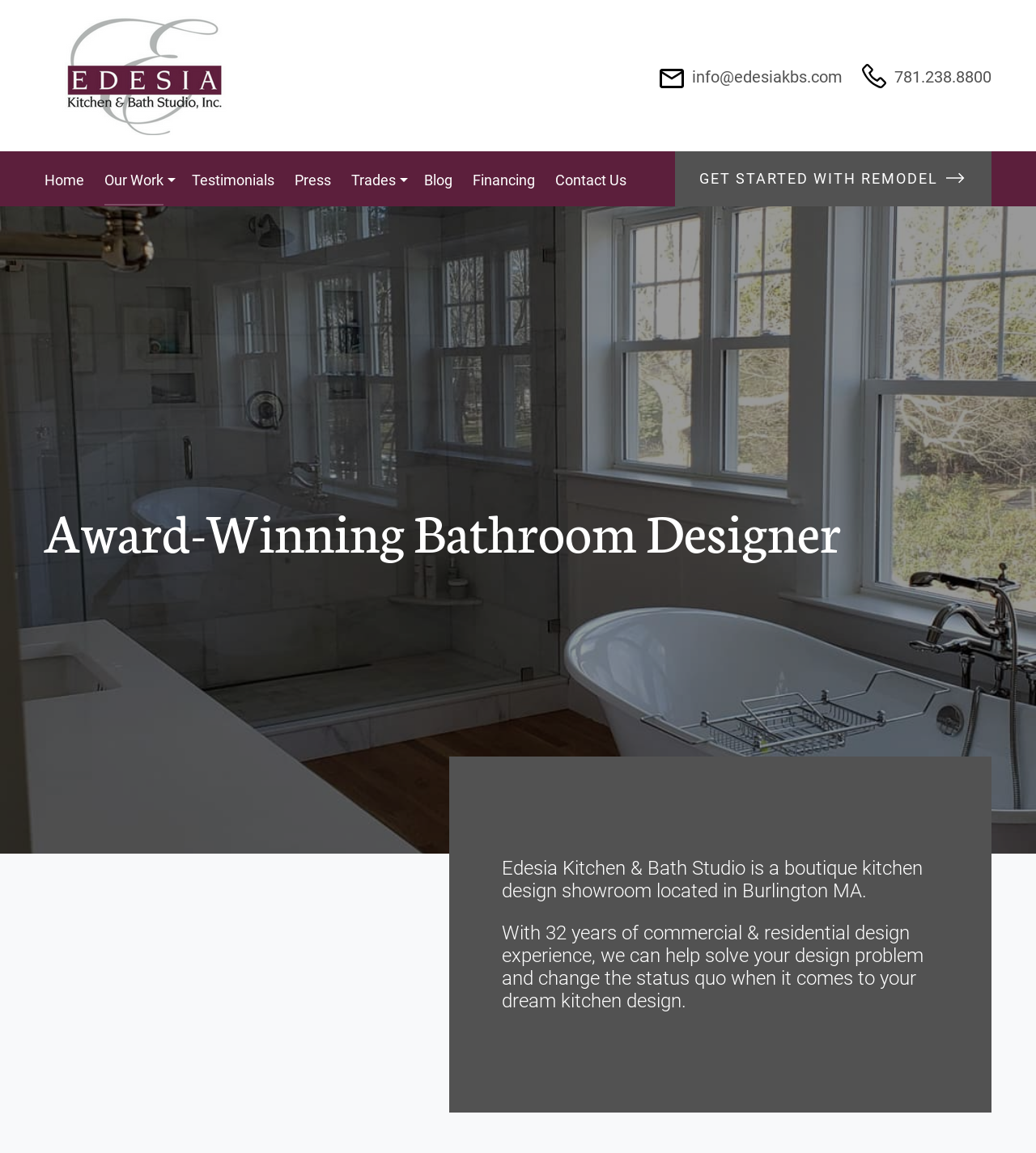Locate the bounding box coordinates of the clickable part needed for the task: "Call 781.238.8800".

[0.832, 0.058, 0.957, 0.075]